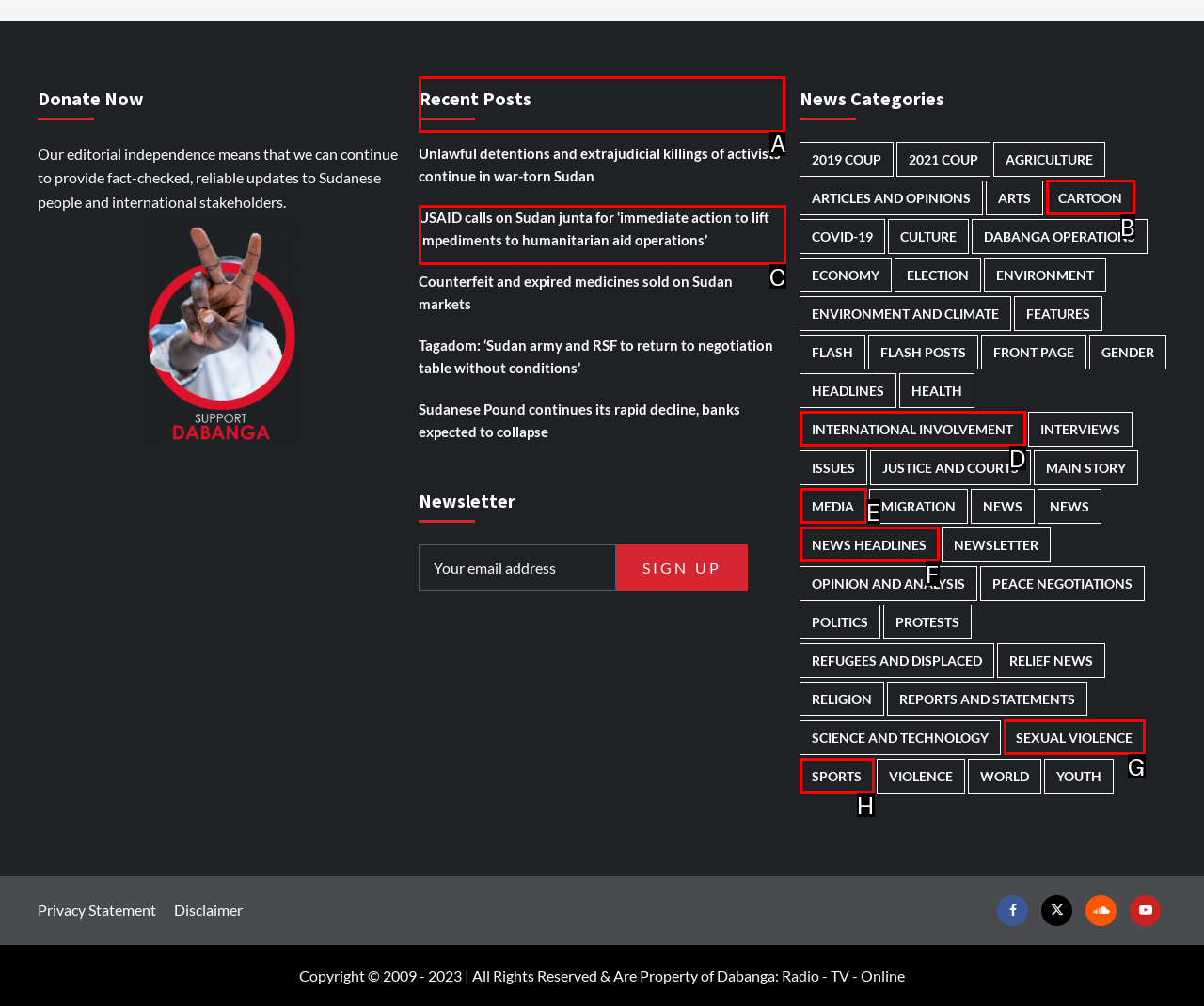Identify the correct UI element to click for this instruction: View recent posts
Respond with the appropriate option's letter from the provided choices directly.

A